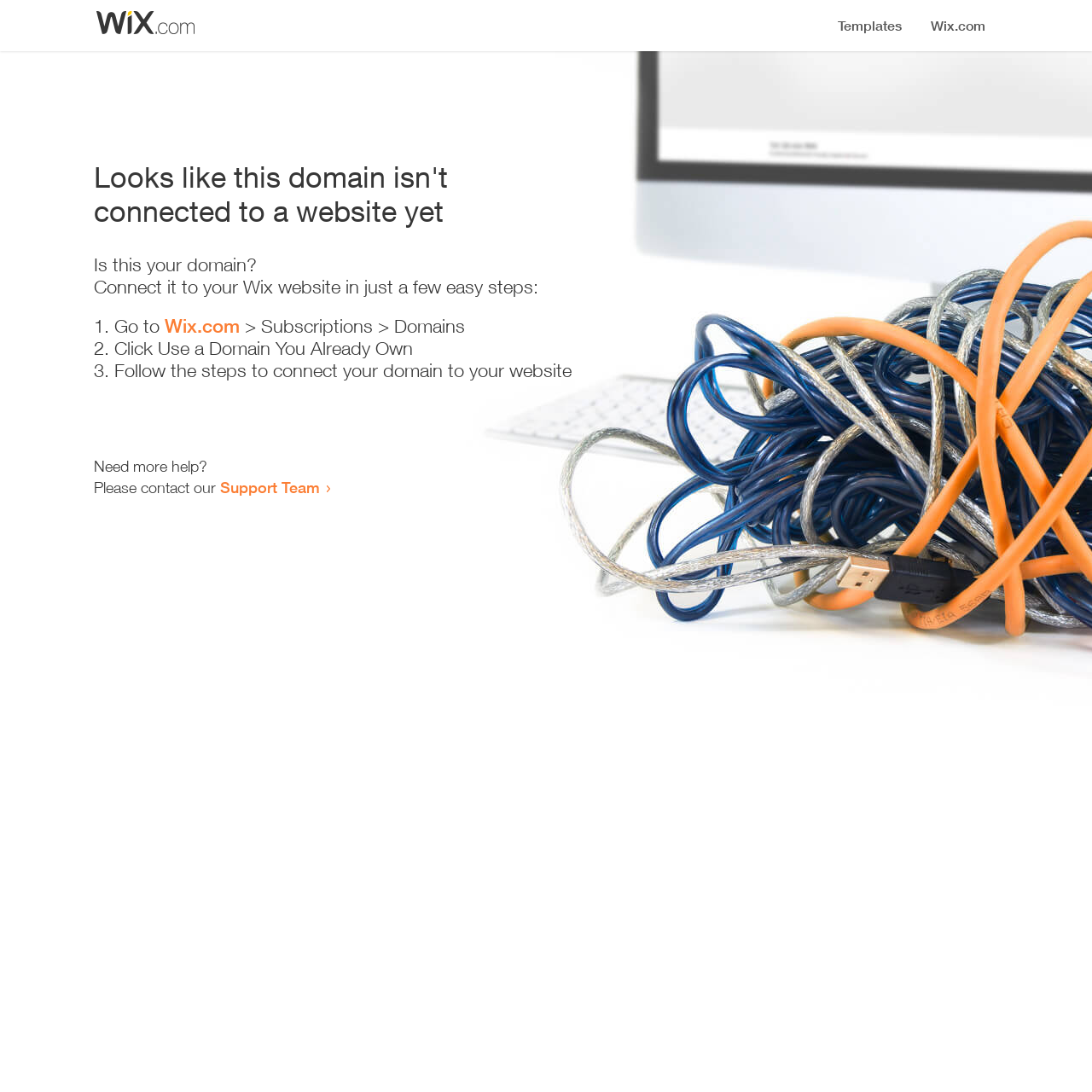Consider the image and give a detailed and elaborate answer to the question: 
Where can I get more help?

The webpage provides a link to the 'Support Team' for users who need more help, indicating that this is the place to get assistance.